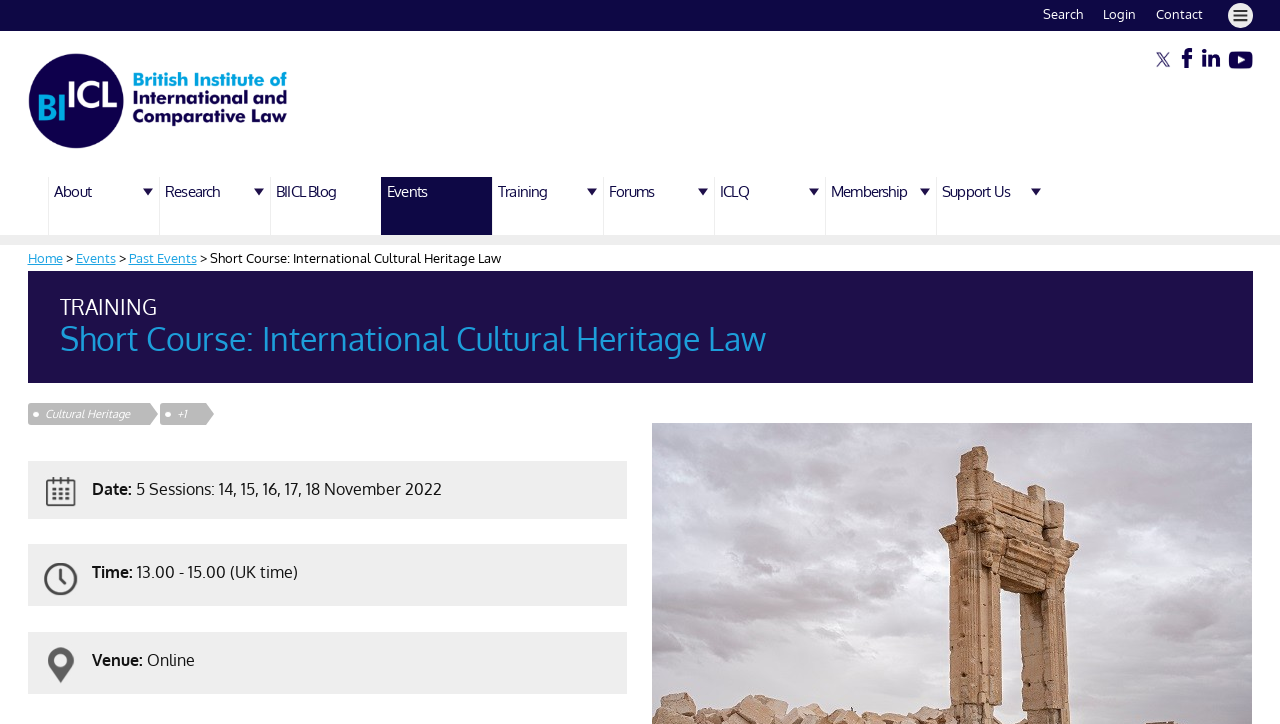Please identify the bounding box coordinates of the element that needs to be clicked to perform the following instruction: "Search".

[0.814, 0.008, 0.846, 0.03]